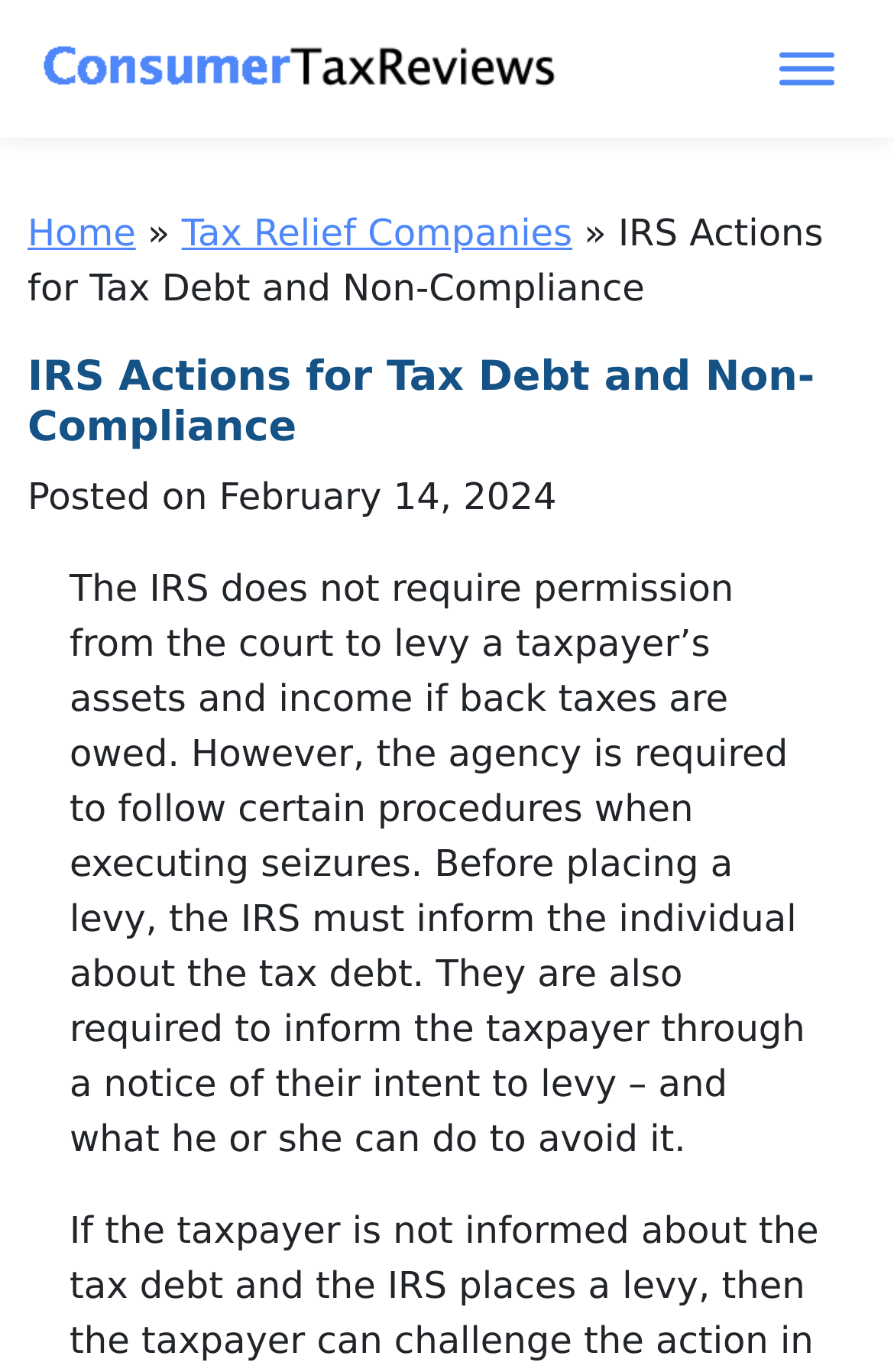What type of asset can the IRS seize if back taxes are owed?
Look at the image and provide a detailed response to the question.

The webpage states that the IRS does not require permission from the court to levy a taxpayer's assets and income if back taxes are owed. This implies that the IRS can seize both assets and income if the taxpayer owes back taxes.